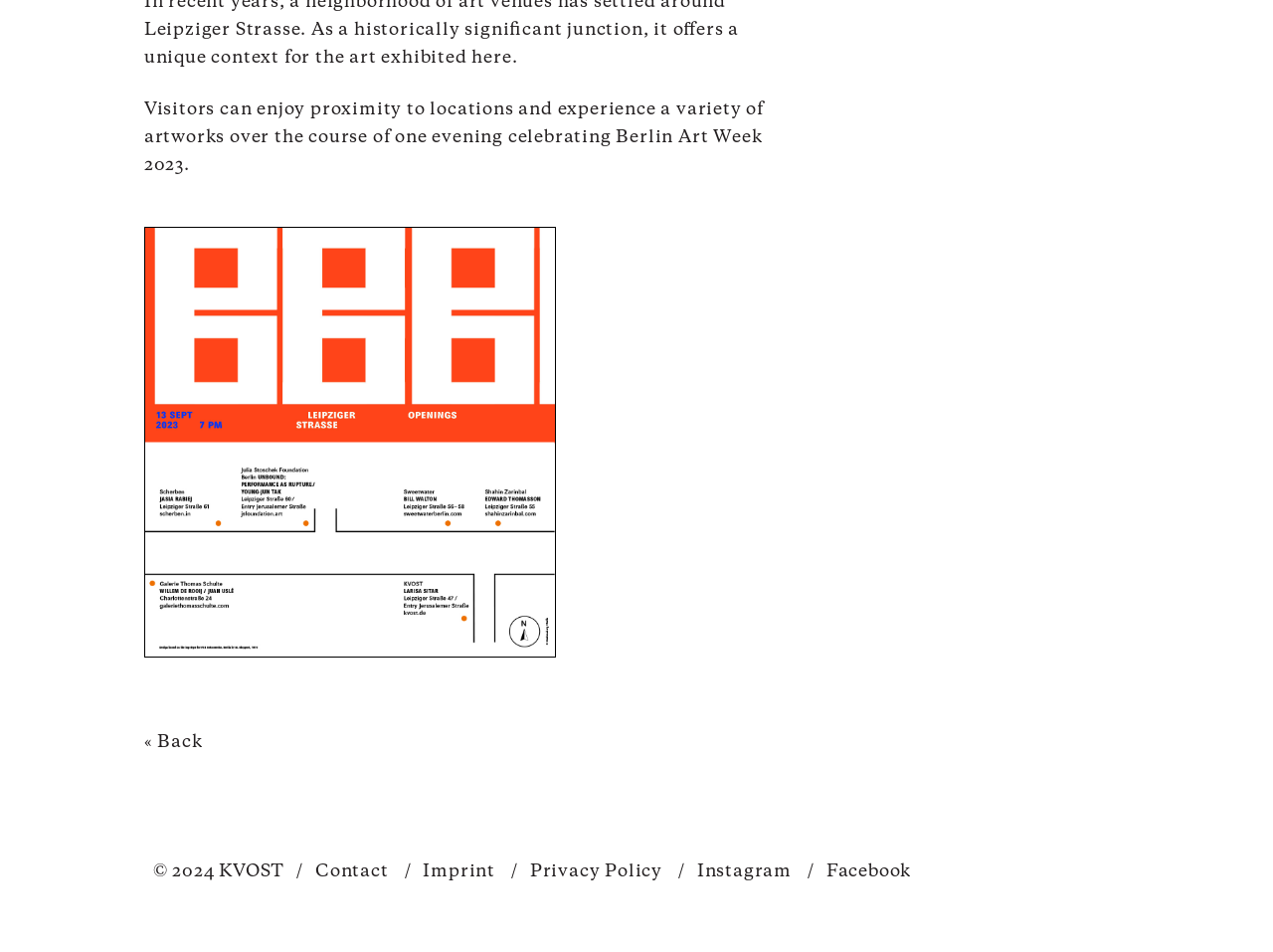Extract the bounding box coordinates for the UI element described as: "/Instagram".

[0.523, 0.903, 0.622, 0.928]